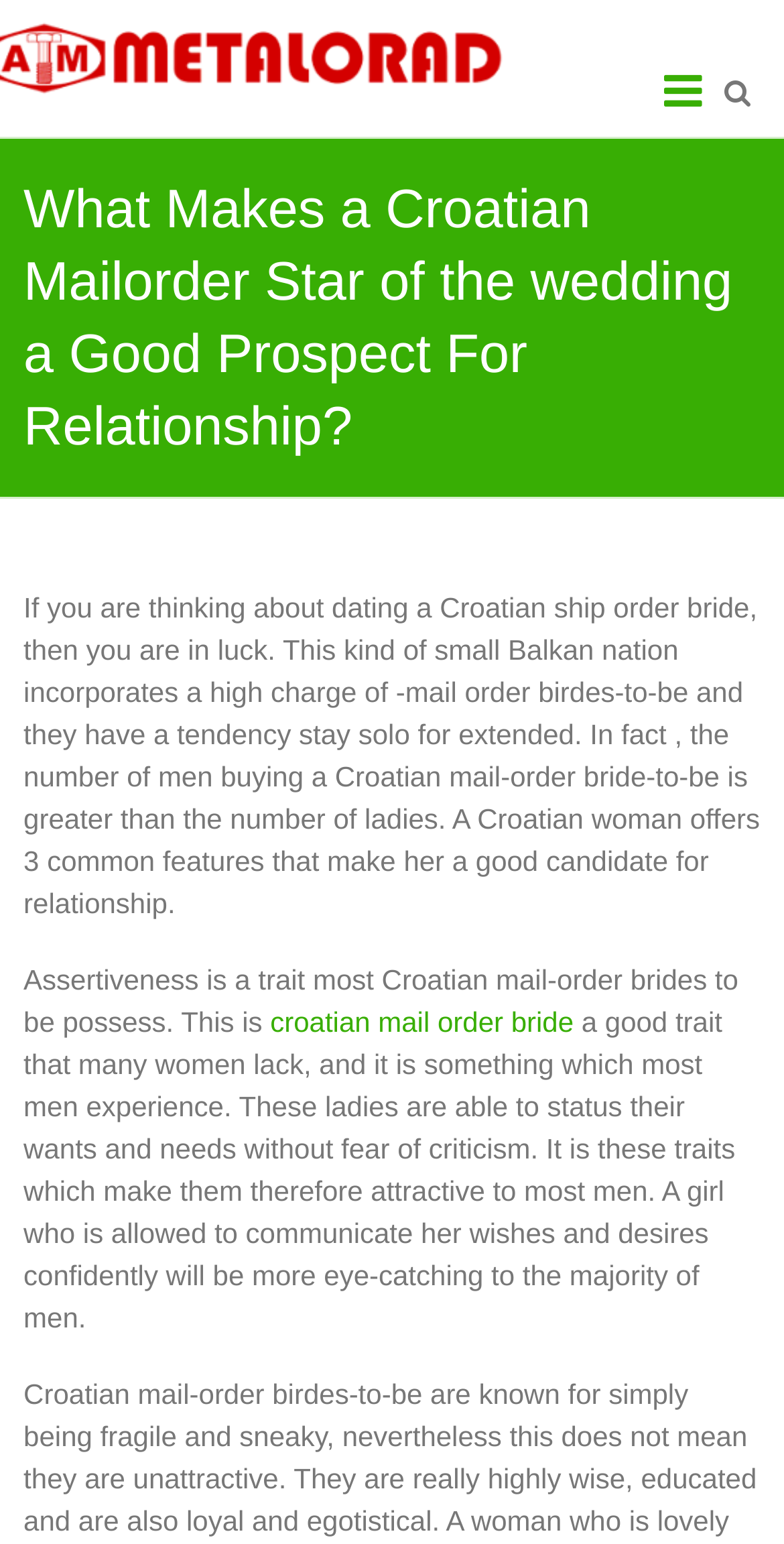Generate the text of the webpage's primary heading.

What Makes a Croatian Mailorder Star of the wedding a Good Prospect For Relationship?